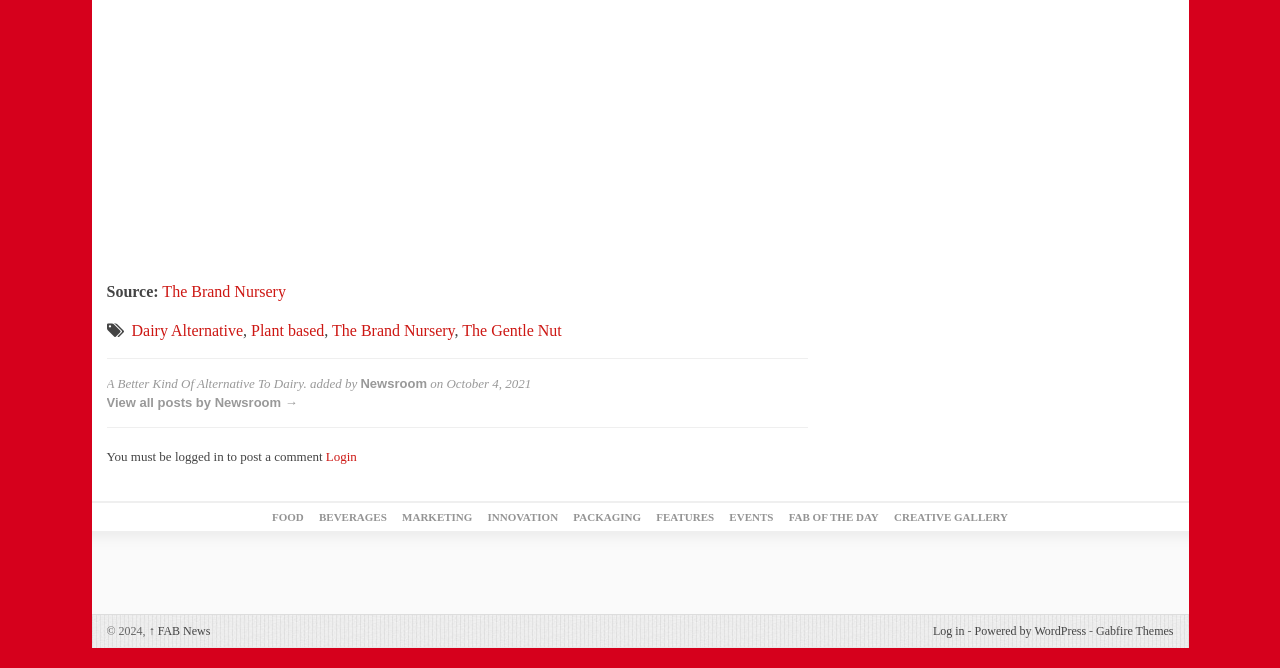Kindly determine the bounding box coordinates for the area that needs to be clicked to execute this instruction: "View FAB News".

[0.116, 0.934, 0.164, 0.955]